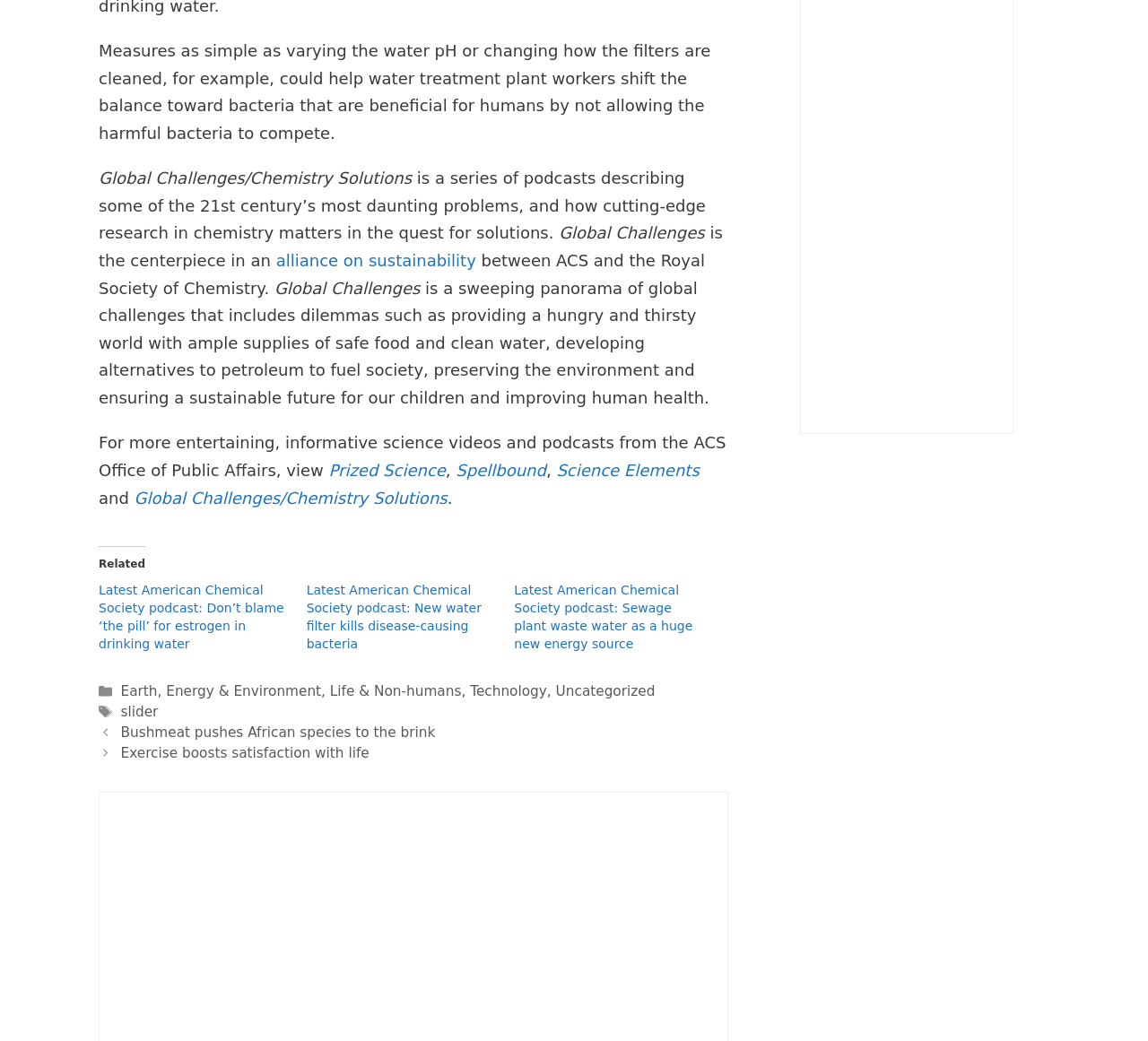Identify the bounding box coordinates of the element to click to follow this instruction: 'Click the 'alliance on sustainability' link'. Ensure the coordinates are four float values between 0 and 1, provided as [left, top, right, bottom].

[0.24, 0.241, 0.415, 0.259]